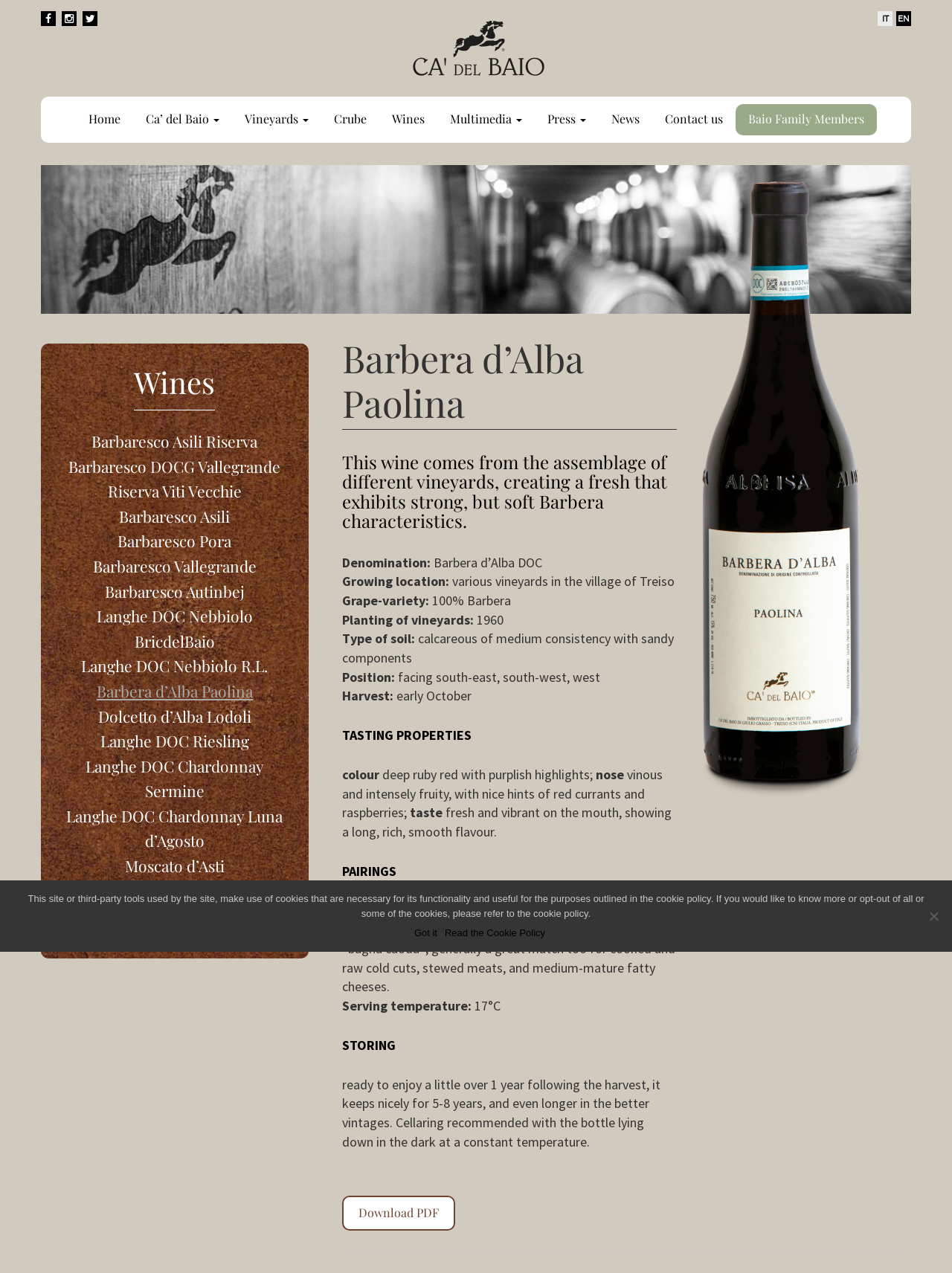Please specify the bounding box coordinates of the clickable region necessary for completing the following instruction: "Go to Home". The coordinates must consist of four float numbers between 0 and 1, i.e., [left, top, right, bottom].

[0.093, 0.087, 0.126, 0.099]